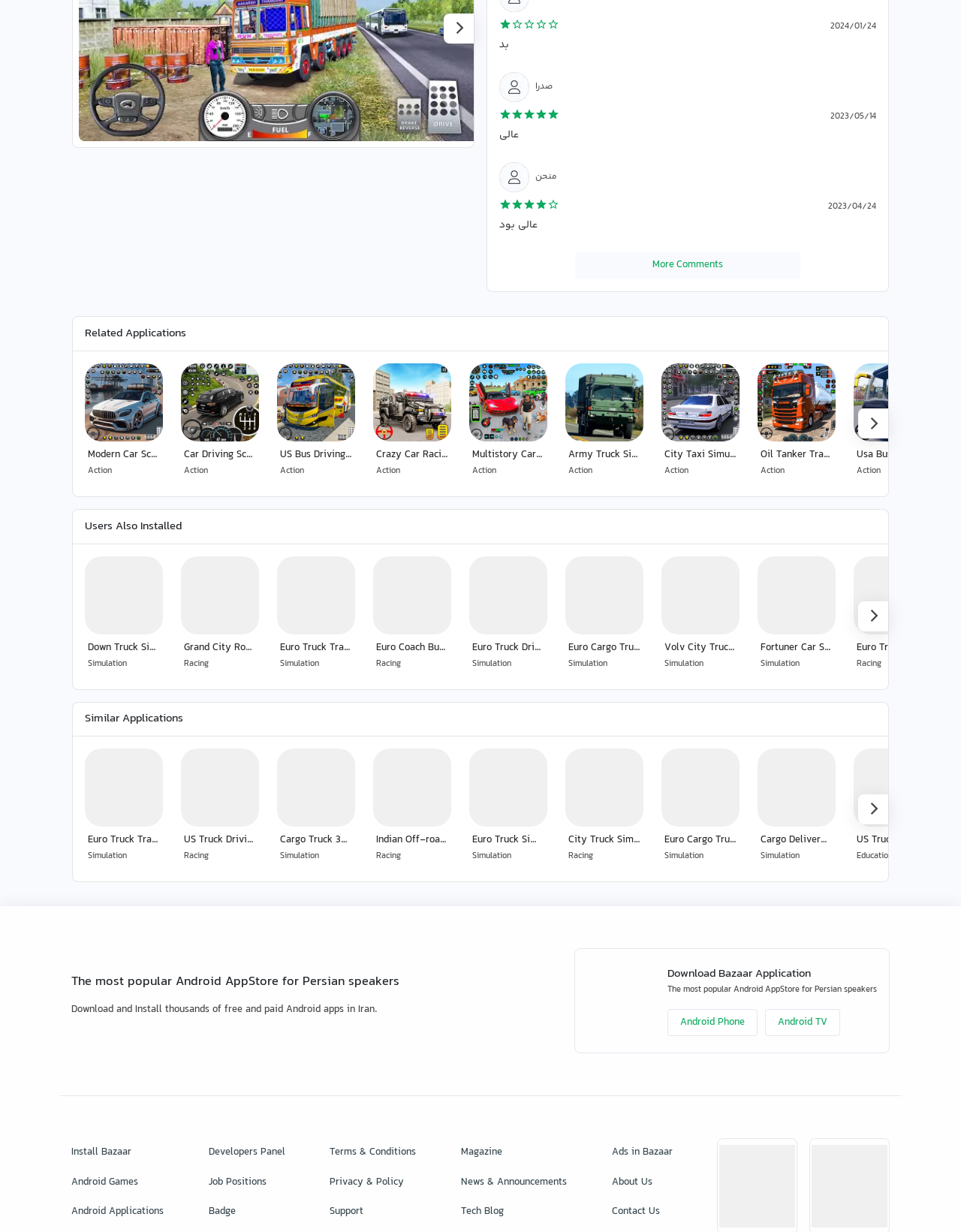Provide the bounding box coordinates of the HTML element this sentence describes: "Down Truck Simulator Simulation". The bounding box coordinates consist of four float numbers between 0 and 1, i.e., [left, top, right, bottom].

[0.082, 0.446, 0.176, 0.554]